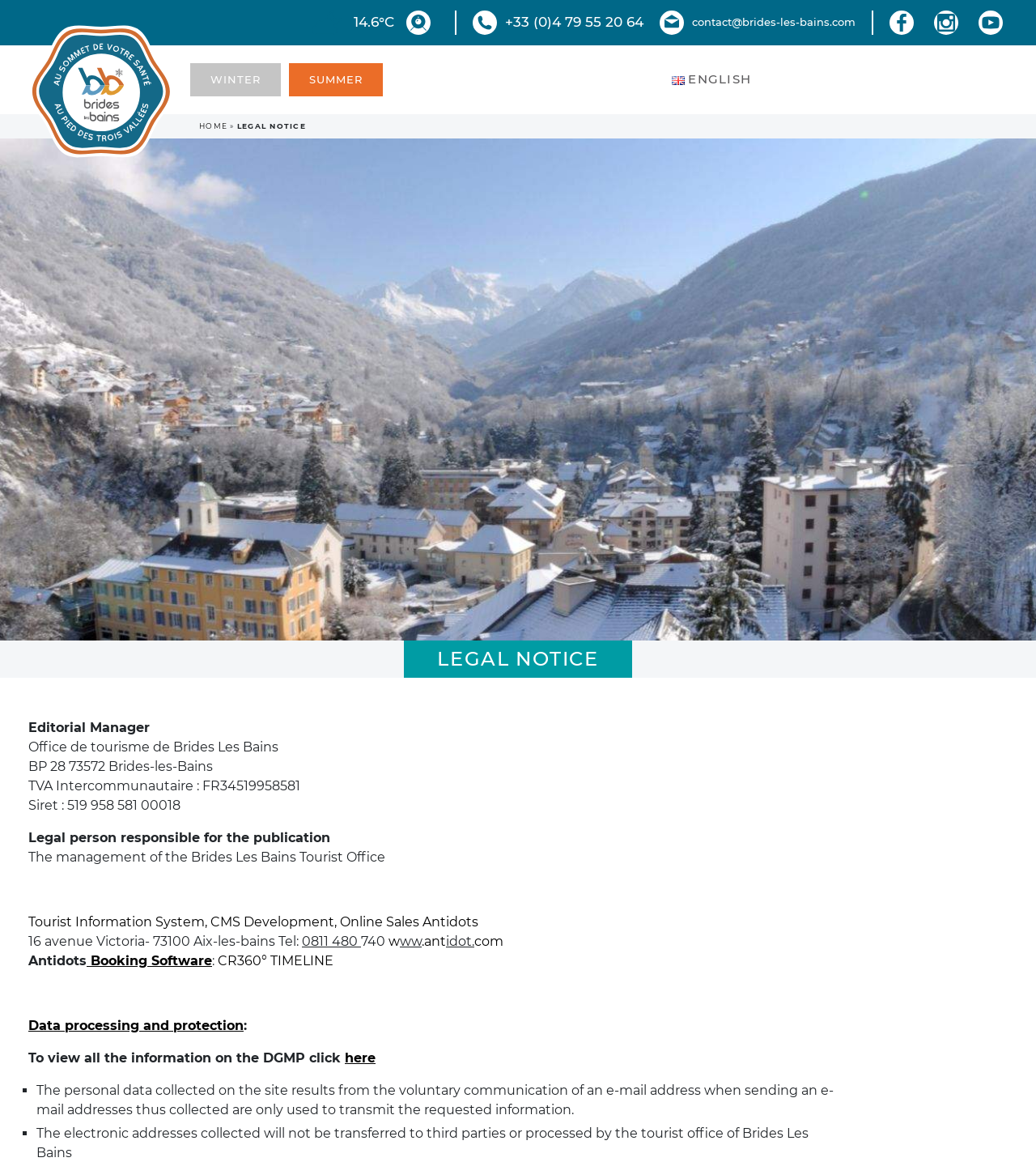Please indicate the bounding box coordinates for the clickable area to complete the following task: "Check the weather". The coordinates should be specified as four float numbers between 0 and 1, i.e., [left, top, right, bottom].

[0.297, 0.011, 0.388, 0.025]